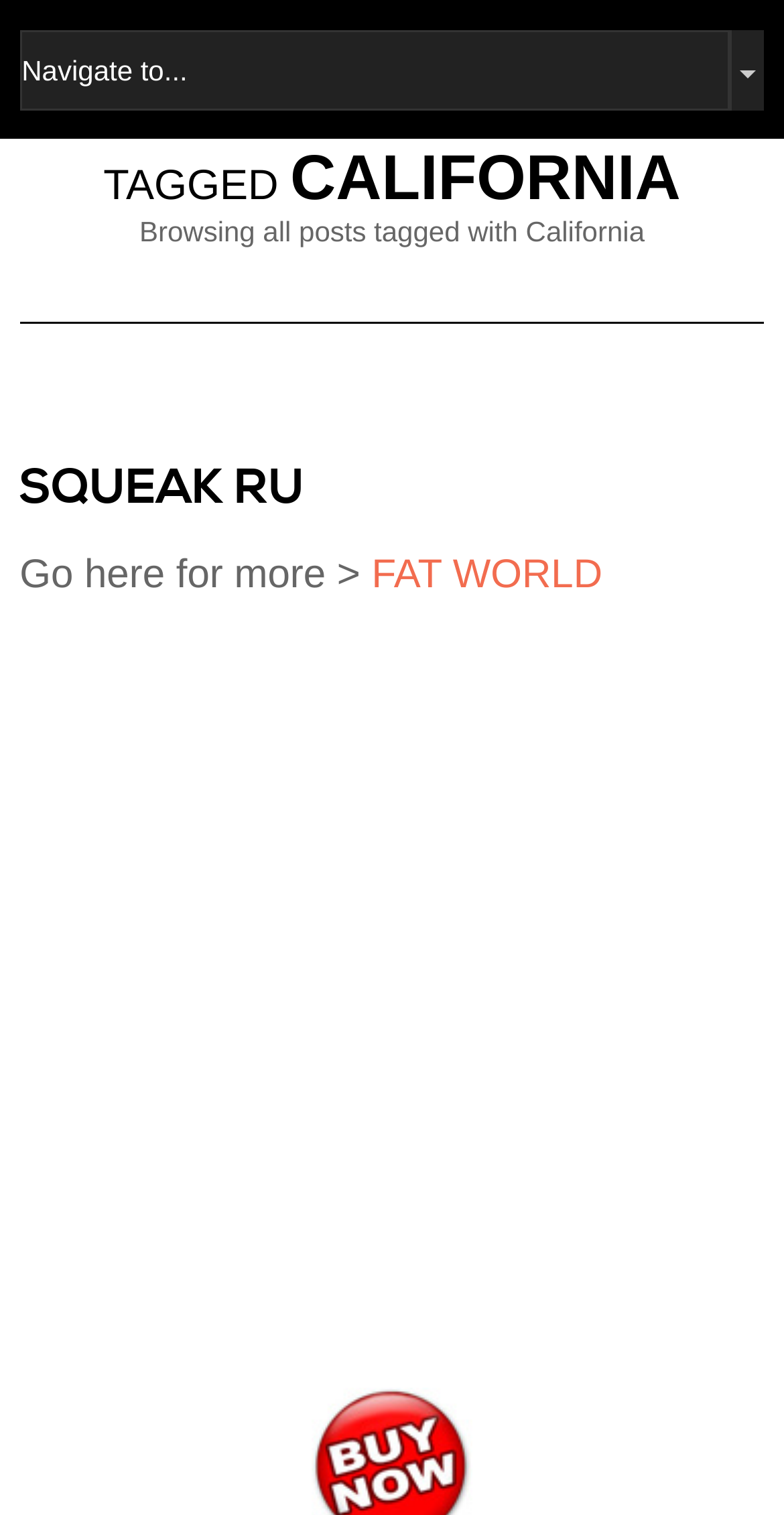Provide a thorough description of the webpage's content and layout.

The webpage is about California, specifically featuring content related to the state. At the top, there is a combobox that takes up most of the width of the page, with a small margin on the left and right sides. Below the combobox, there is a heading that reads "TAGGED CALIFORNIA", which spans the entire width of the page.

Underneath the heading, there is a paragraph of text that explains that the page is browsing all posts tagged with California. This text is centered on the page, leaving some margin on the left and right sides.

Further down, there is another heading that reads "SQUEAK RU", which is also full-width. Below this heading, there is a link with the same text, "SQUEAK RU", which takes up about a third of the page's width. To the right of this link, there is a text that says "Go here for more >", and next to it, there is a link to "FAT WORLD".

At the bottom of the page, there is a full-width link that contains an image. The image takes up the entire width of the page, with a small margin at the top.